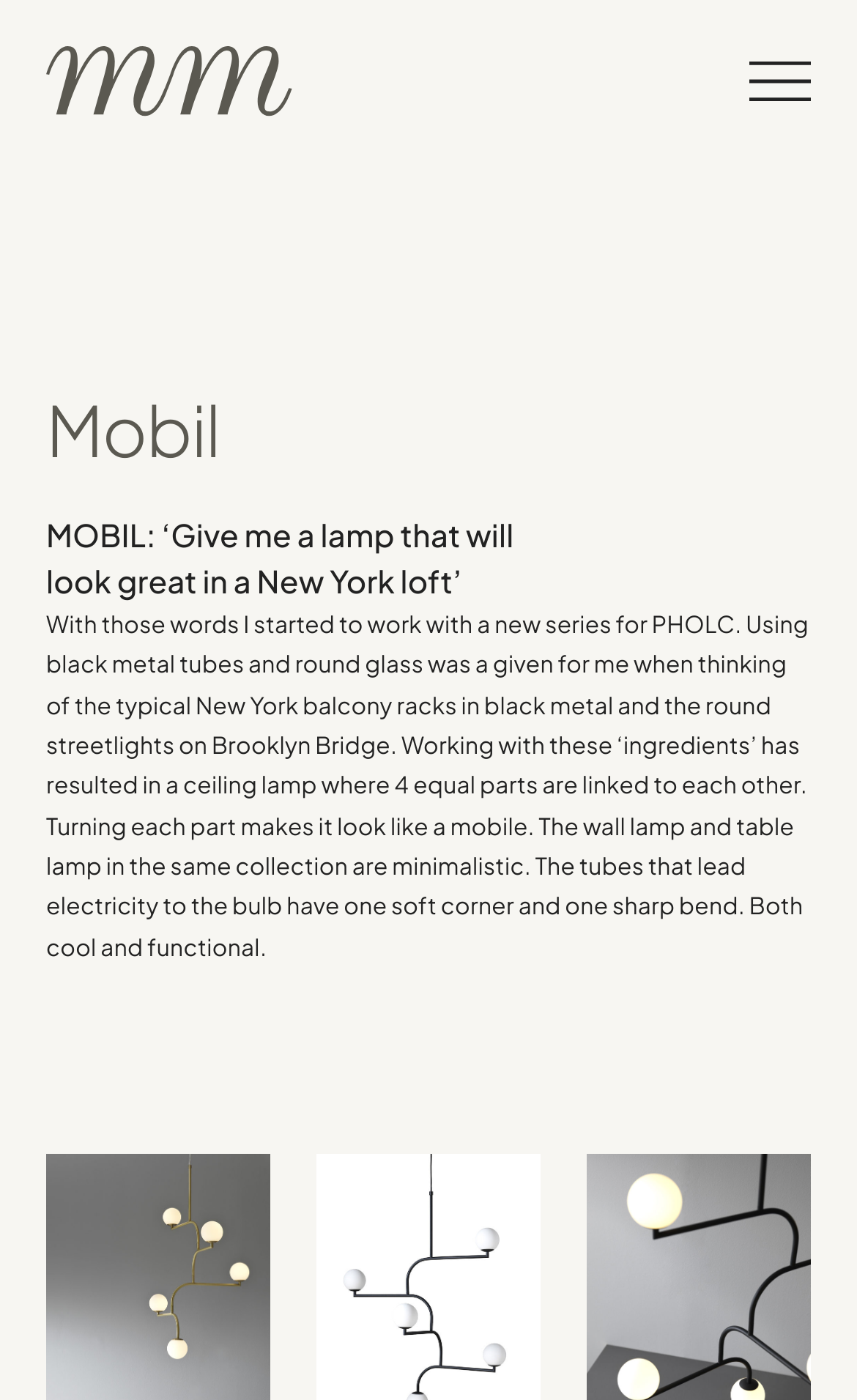Carefully examine the image and provide an in-depth answer to the question: What shape is the glass used in the lamp?

The shape of the glass used in the lamp can be determined by reading the text content of the webpage. The text mentions 'round glass', indicating that the glass used in the lamp is round in shape.